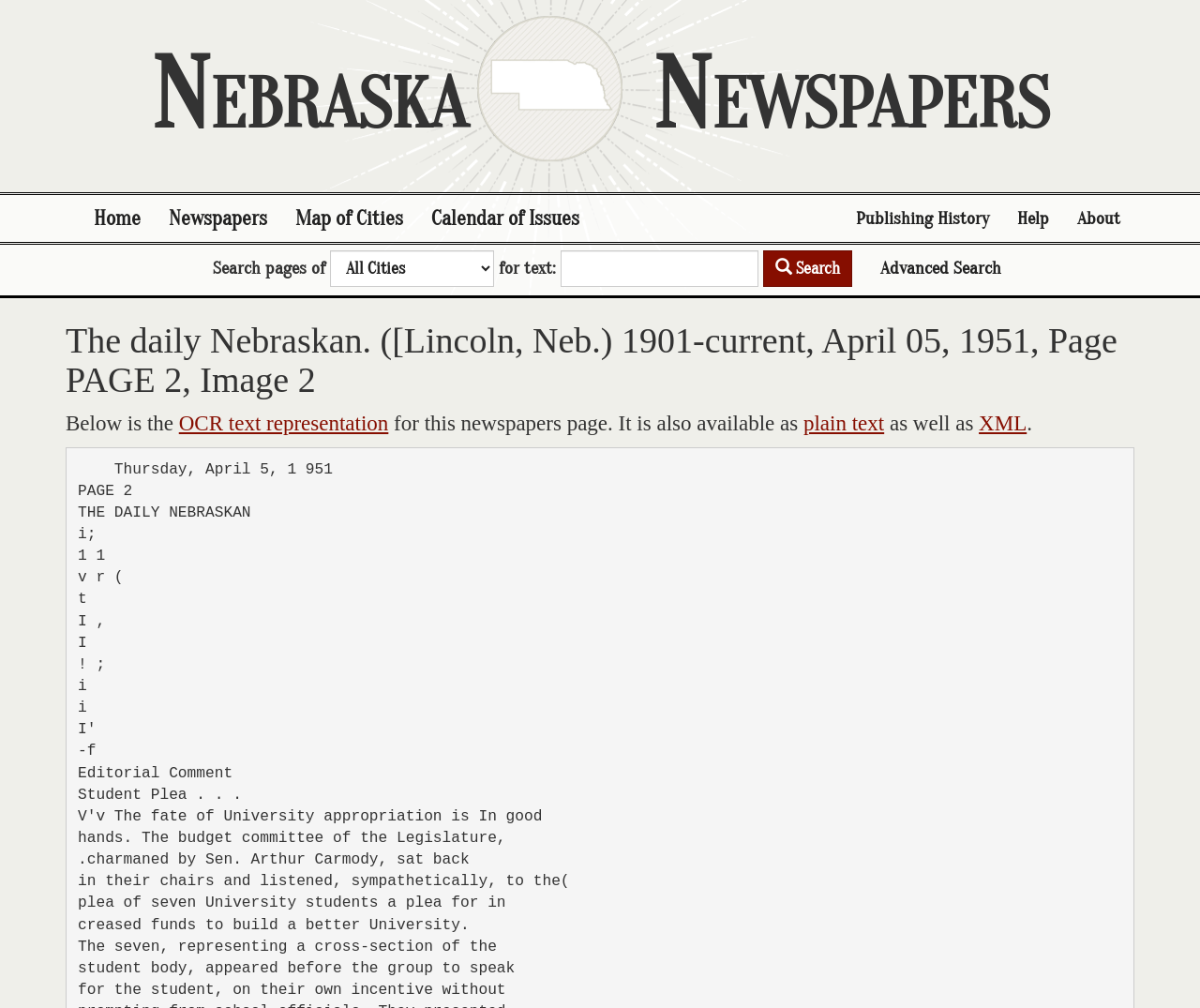Please specify the bounding box coordinates of the clickable section necessary to execute the following command: "Click on Search".

[0.636, 0.248, 0.71, 0.285]